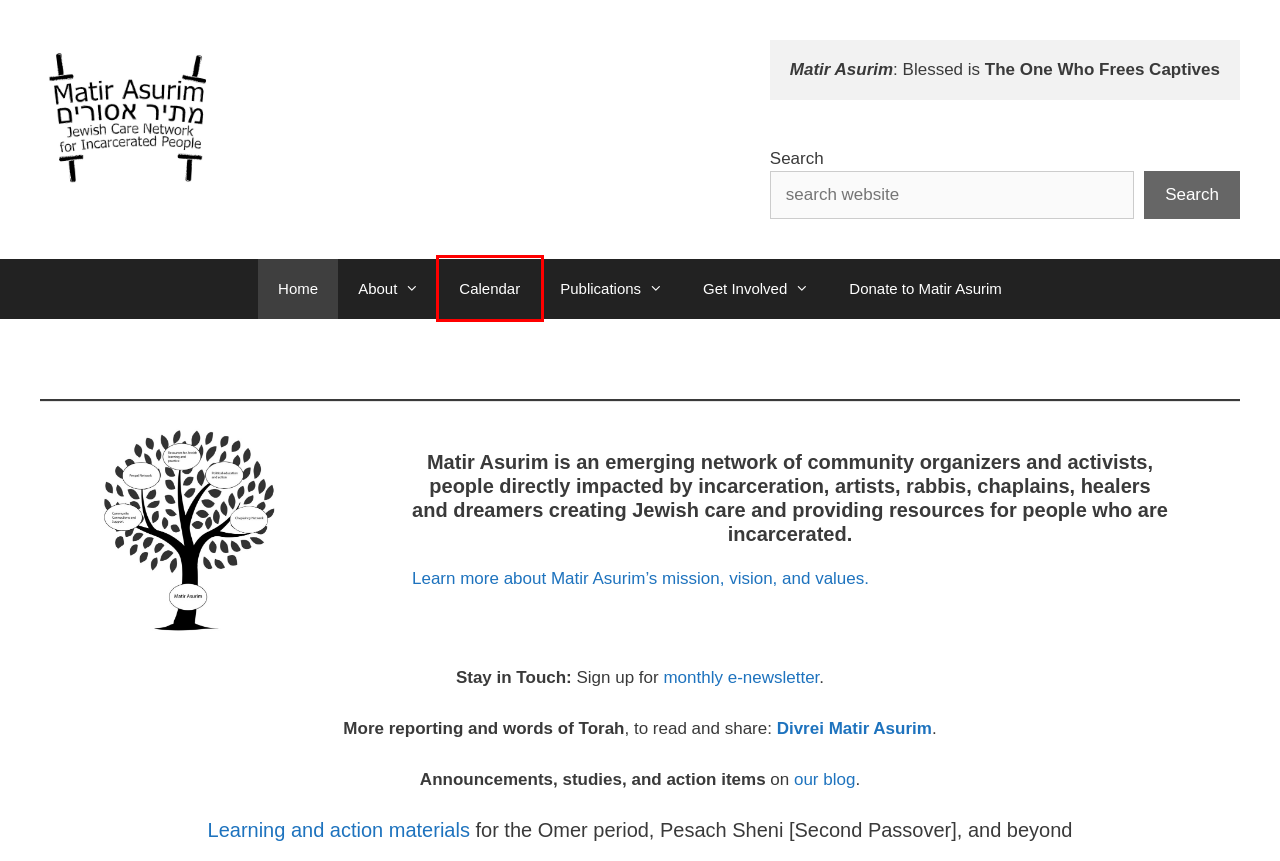Look at the screenshot of a webpage where a red rectangle bounding box is present. Choose the webpage description that best describes the new webpage after clicking the element inside the red bounding box. Here are the candidates:
A. Passover Learning and Action – Matir Asurim
B. Calendar – Matir Asurim
C. Publications – Matir Asurim
D. Contact – Matir Asurim
E. Get Involved – Matir Asurim
F. Donate to Matir Asurim – Matir Asurim
G. About – Matir Asurim
H. Stay in touch! – Matir Asurim

B